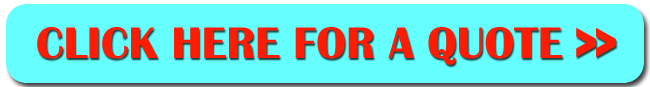What is the purpose of the call-to-action button?
Provide a detailed and well-explained answer to the question.

The call-to-action button is designed to invite viewers to take action and seek a quote for boiler services, which implies that the button's purpose is to facilitate the quote-seeking process.